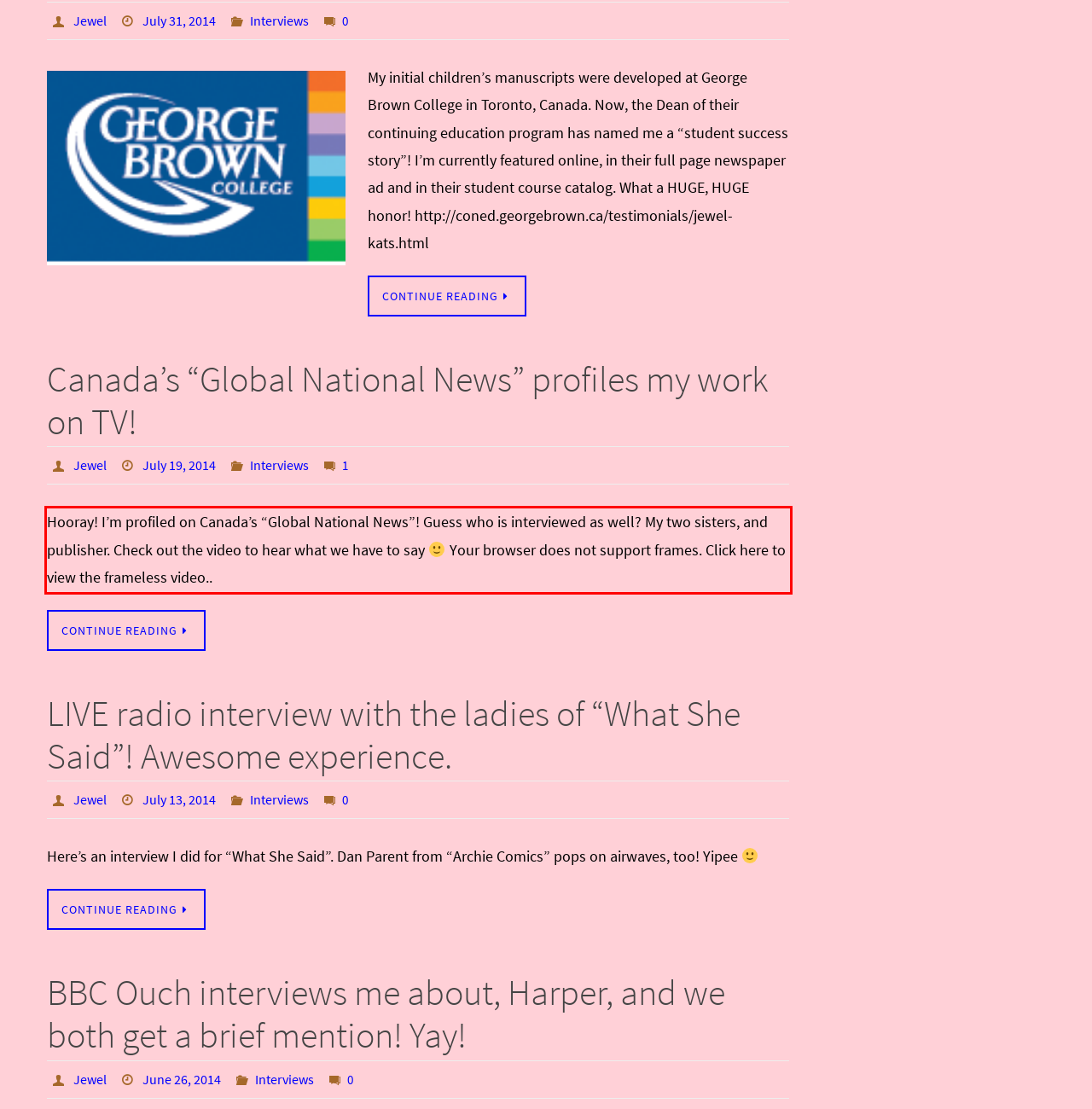Please take the screenshot of the webpage, find the red bounding box, and generate the text content that is within this red bounding box.

Hooray! I’m profiled on Canada’s “Global National News”! Guess who is interviewed as well? My two sisters, and publisher. Check out the video to hear what we have to say Your browser does not support frames. Click here to view the frameless video..